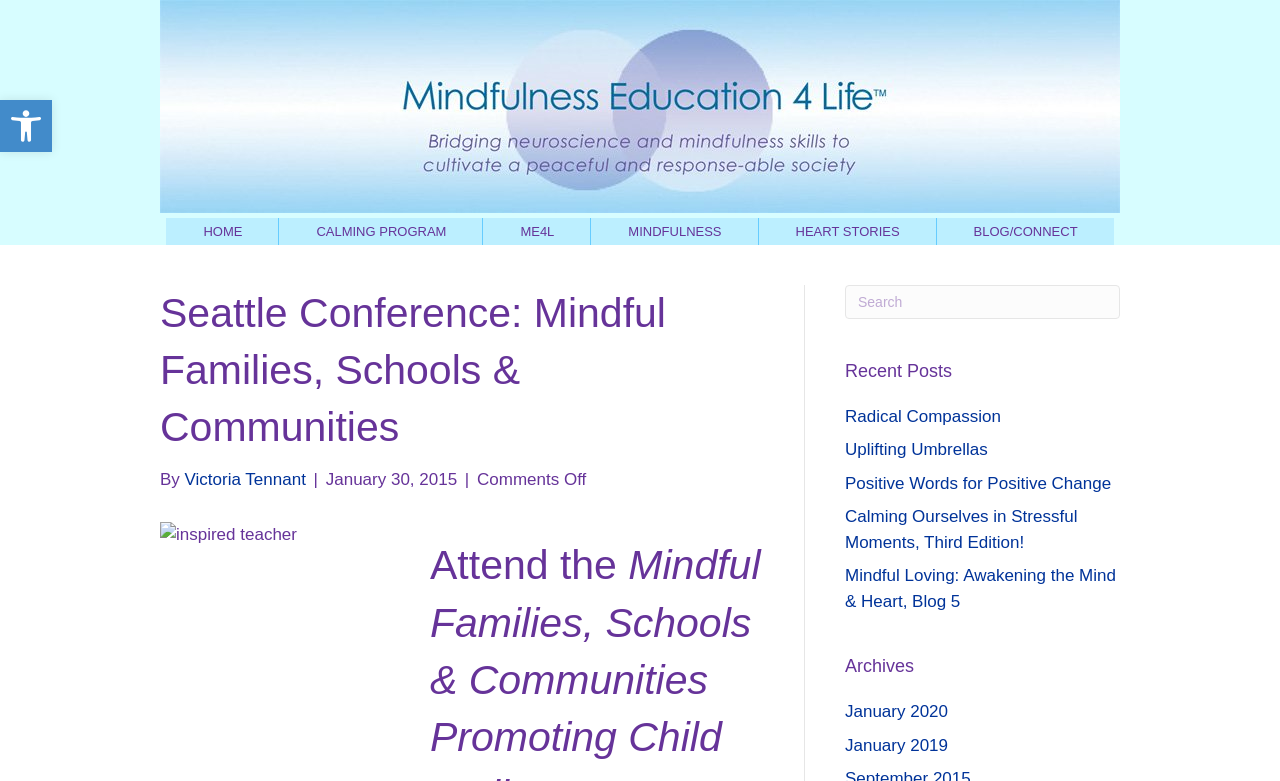Use a single word or phrase to respond to the question:
What is the date of the main article?

January 30, 2015